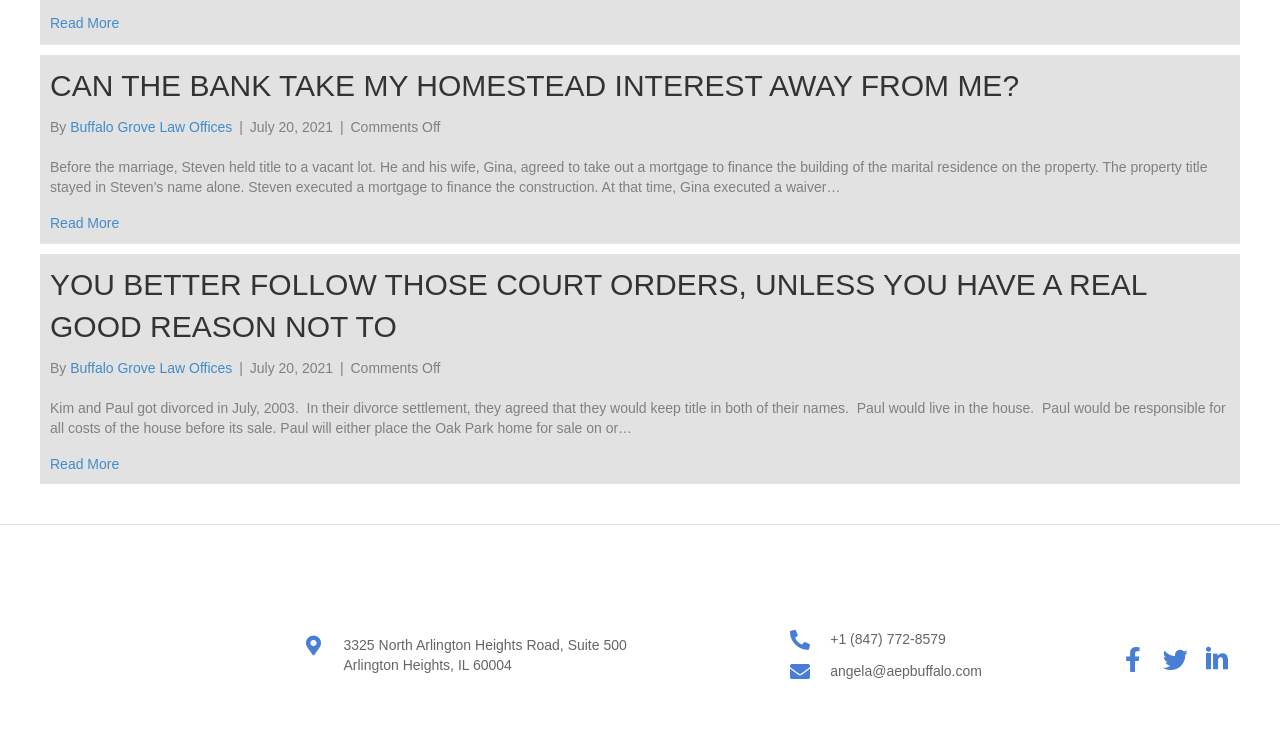Find the bounding box coordinates of the UI element according to this description: "Buffalo Grove Law Offices".

[0.055, 0.485, 0.182, 0.506]